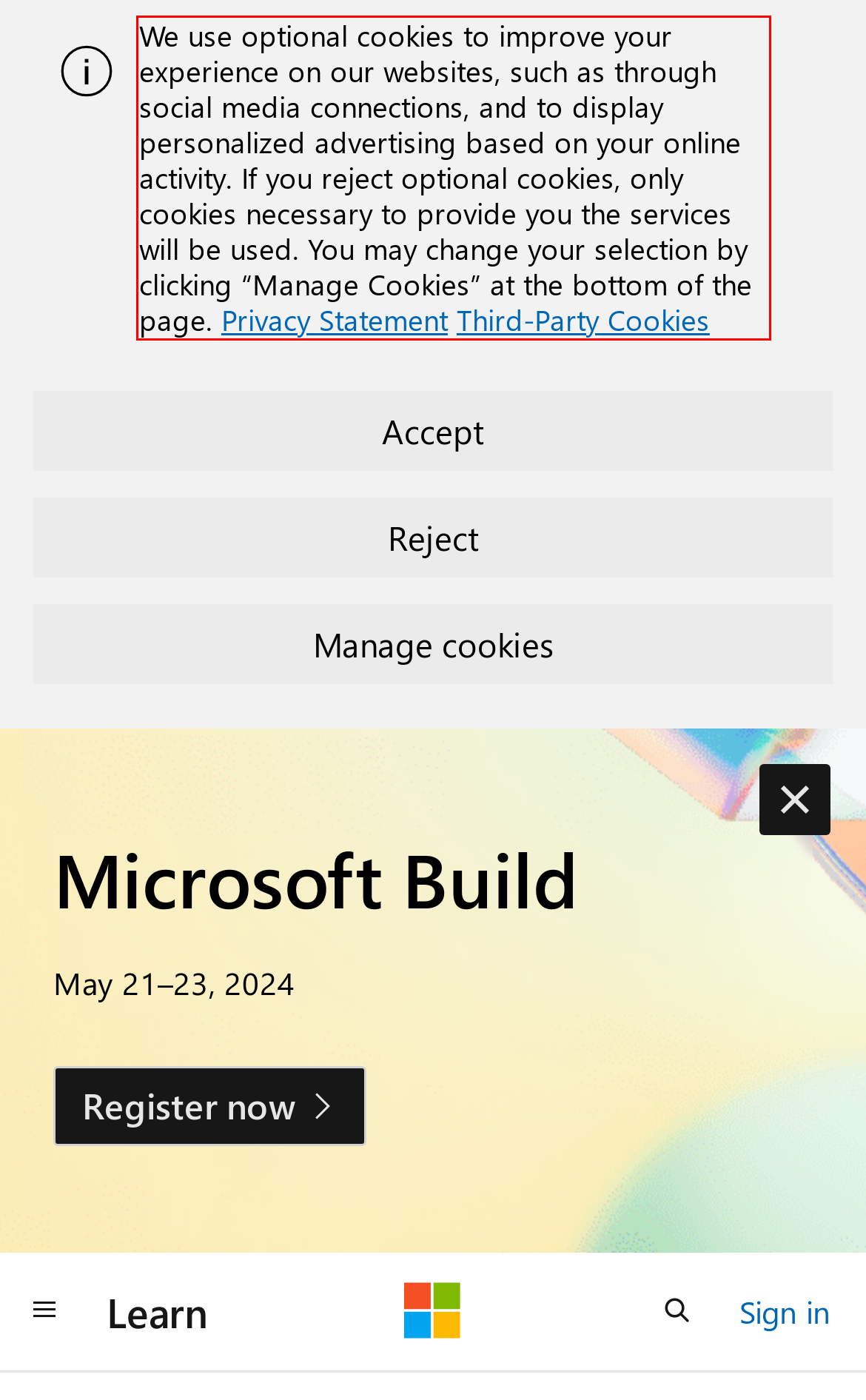Your task is to recognize and extract the text content from the UI element enclosed in the red bounding box on the webpage screenshot.

We use optional cookies to improve your experience on our websites, such as through social media connections, and to display personalized advertising based on your online activity. If you reject optional cookies, only cookies necessary to provide you the services will be used. You may change your selection by clicking “Manage Cookies” at the bottom of the page. Privacy Statement Third-Party Cookies